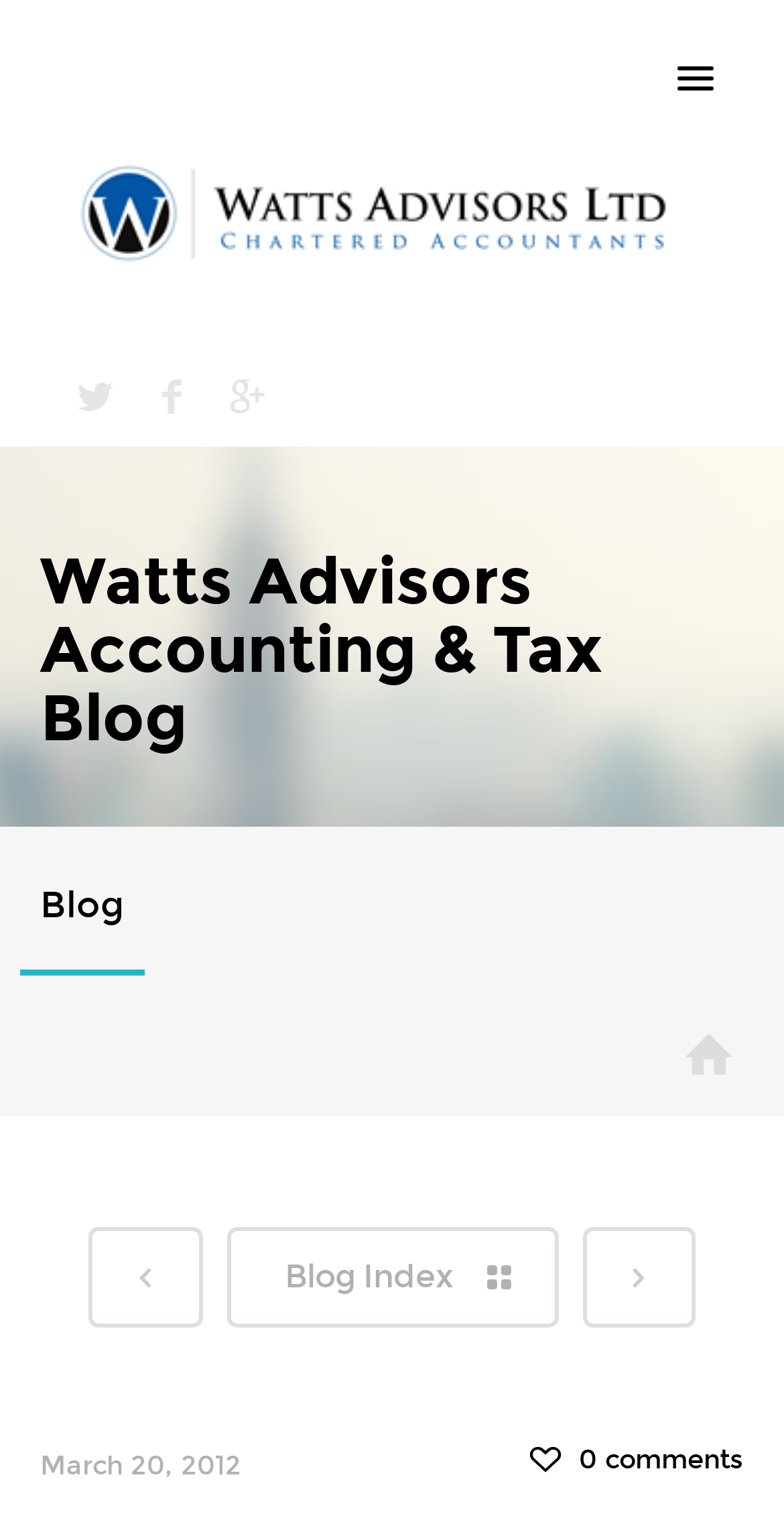Locate the bounding box coordinates of the clickable part needed for the task: "Click the Watts Advisors Ltd. logo".

[0.103, 0.109, 0.851, 0.174]